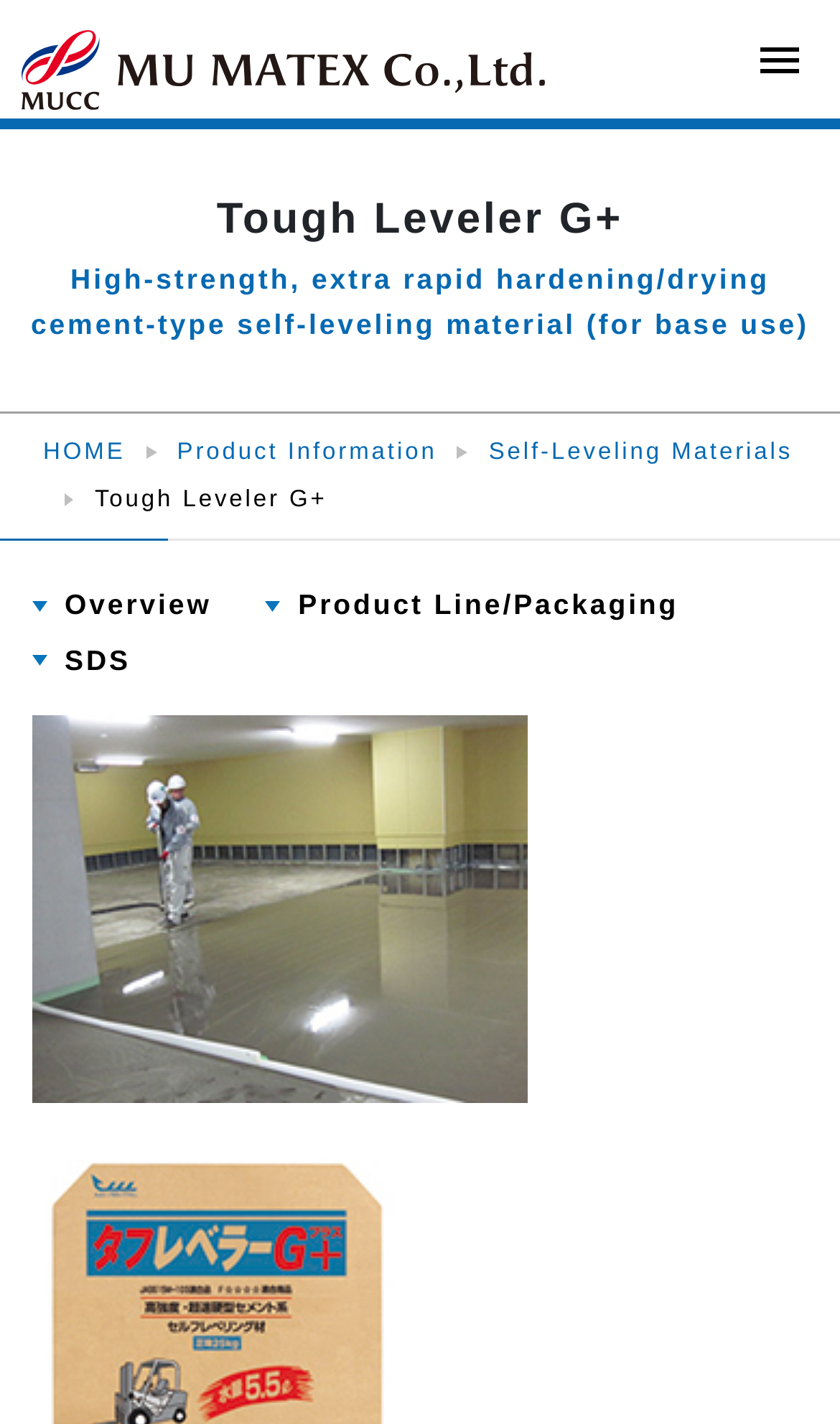Please mark the clickable region by giving the bounding box coordinates needed to complete this instruction: "go to homepage".

[0.051, 0.309, 0.149, 0.327]